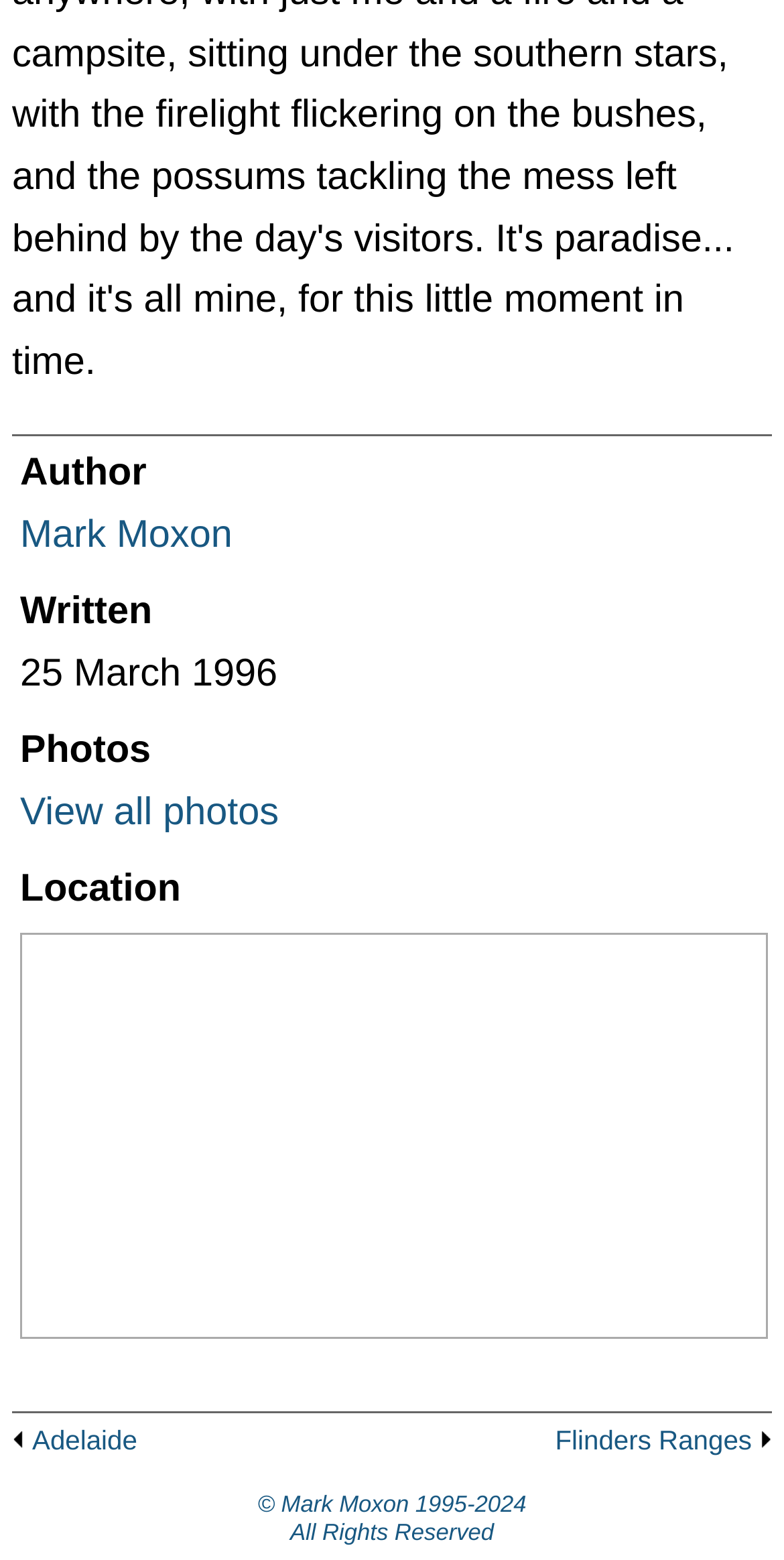Predict the bounding box of the UI element based on the description: "View all photos". The coordinates should be four float numbers between 0 and 1, formatted as [left, top, right, bottom].

[0.026, 0.508, 0.356, 0.535]